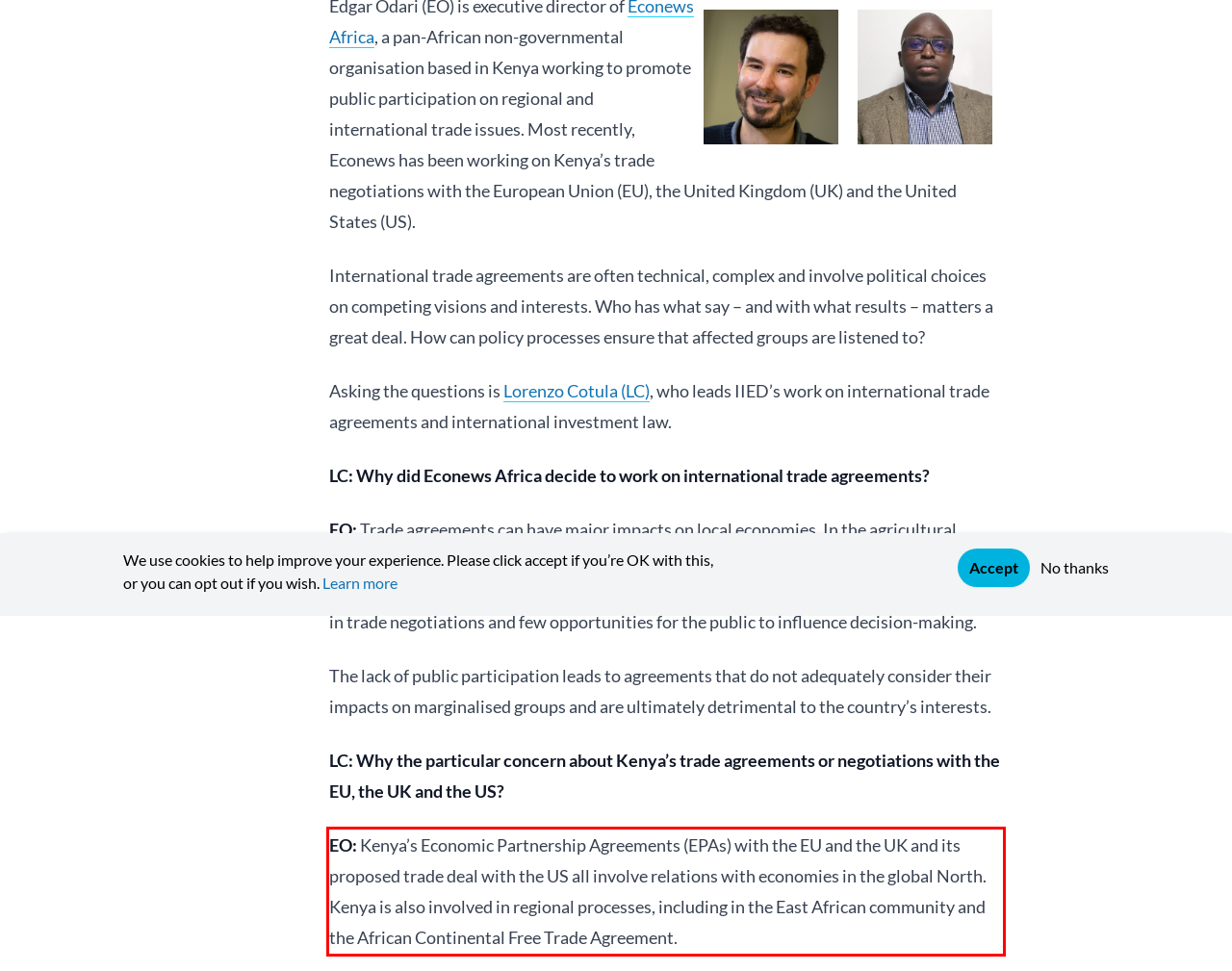There is a UI element on the webpage screenshot marked by a red bounding box. Extract and generate the text content from within this red box.

EO: Kenya’s Economic Partnership Agreements (EPAs) with the EU and the UK and its proposed trade deal with the US all involve relations with economies in the global North. Kenya is also involved in regional processes, including in the East African community and the African Continental Free Trade Agreement.